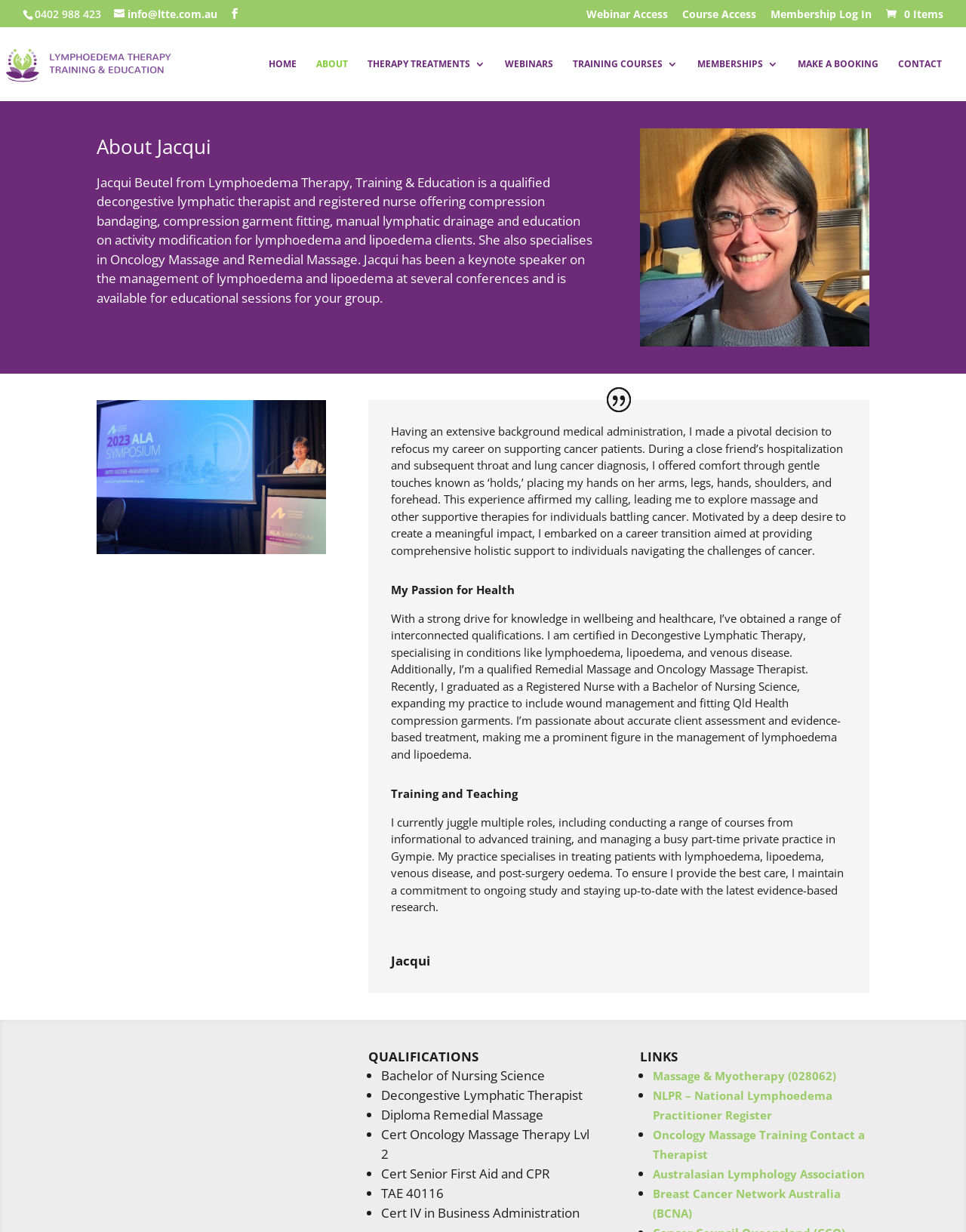Please identify the bounding box coordinates of the element's region that needs to be clicked to fulfill the following instruction: "Click the 'Course Access' link". The bounding box coordinates should consist of four float numbers between 0 and 1, i.e., [left, top, right, bottom].

[0.706, 0.007, 0.783, 0.022]